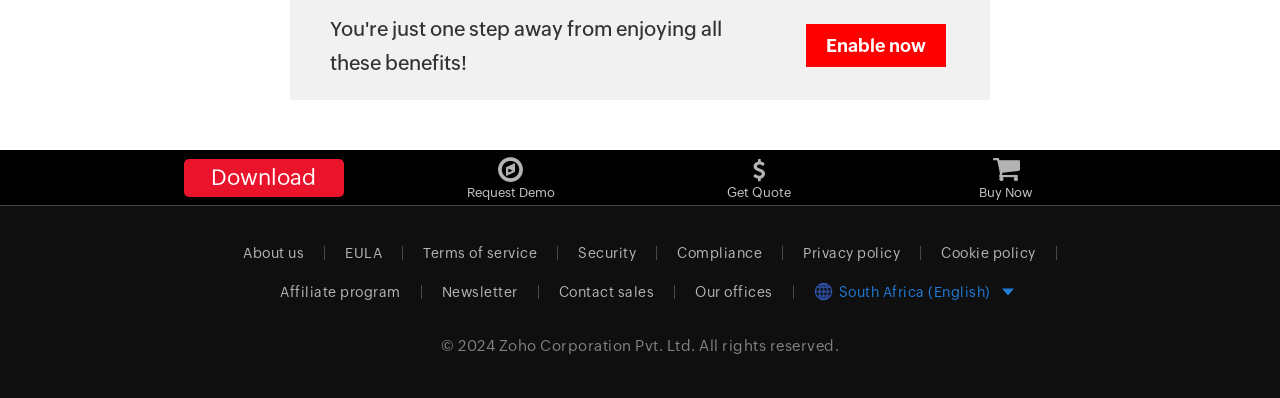Identify the bounding box coordinates of the element to click to follow this instruction: 'Request a demo'. Ensure the coordinates are four float values between 0 and 1, provided as [left, top, right, bottom].

[0.365, 0.389, 0.434, 0.502]